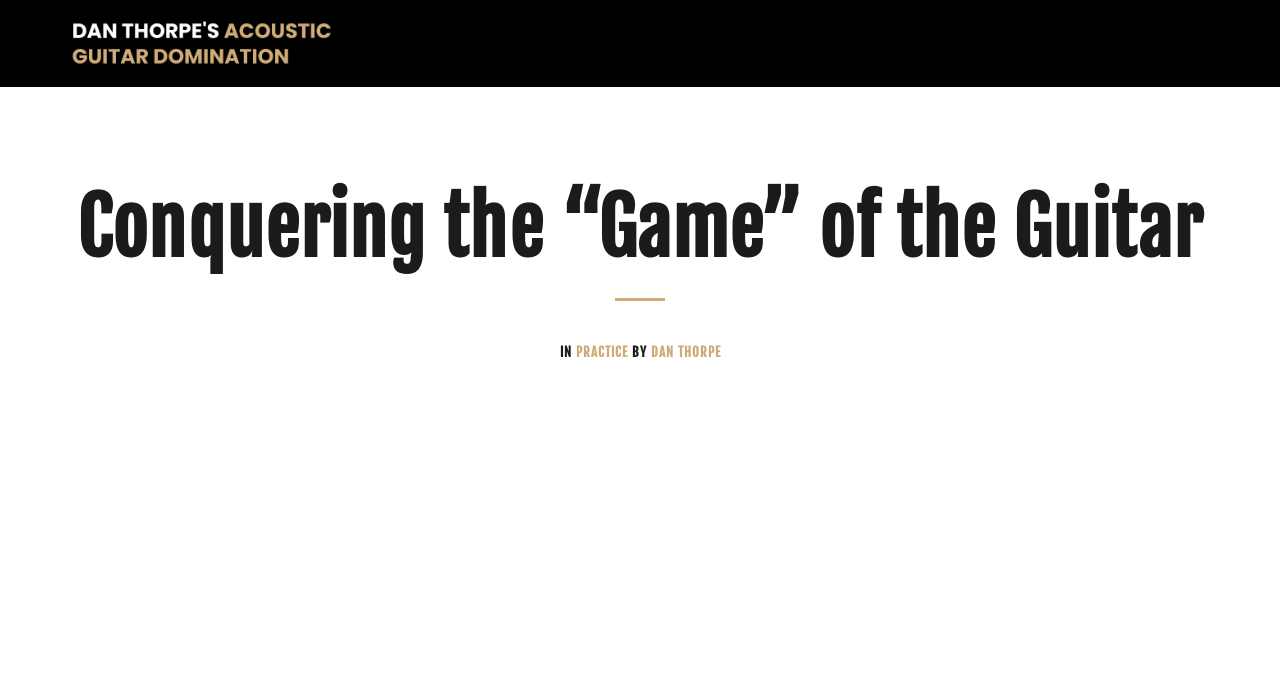Given the element description, predict the bounding box coordinates in the format (top-left x, top-left y, bottom-right x, bottom-right y), using floating point numbers between 0 and 1: Practice

[0.45, 0.5, 0.493, 0.523]